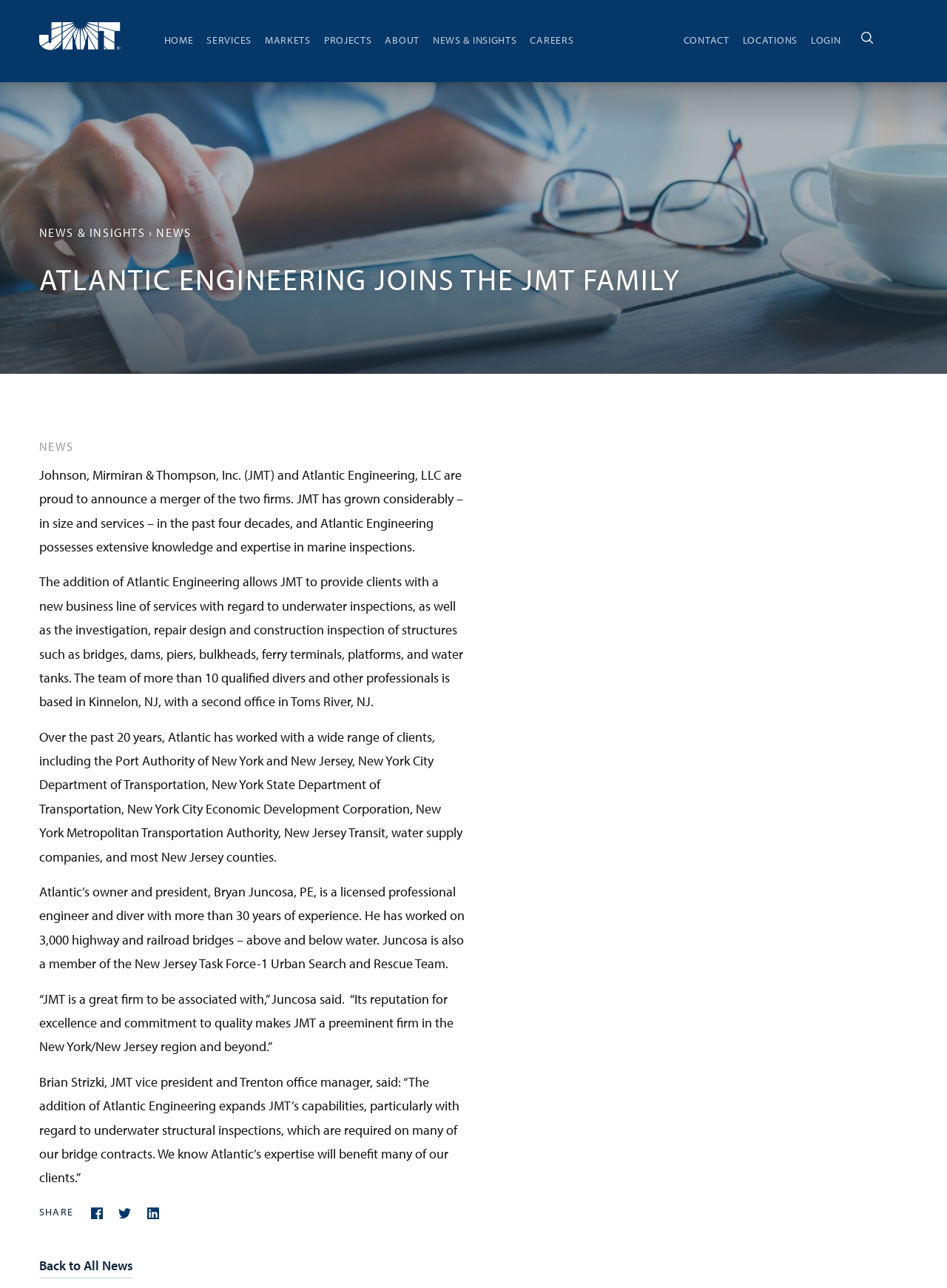Determine the bounding box coordinates for the HTML element described here: "Facebook".

[0.09, 0.933, 0.114, 0.95]